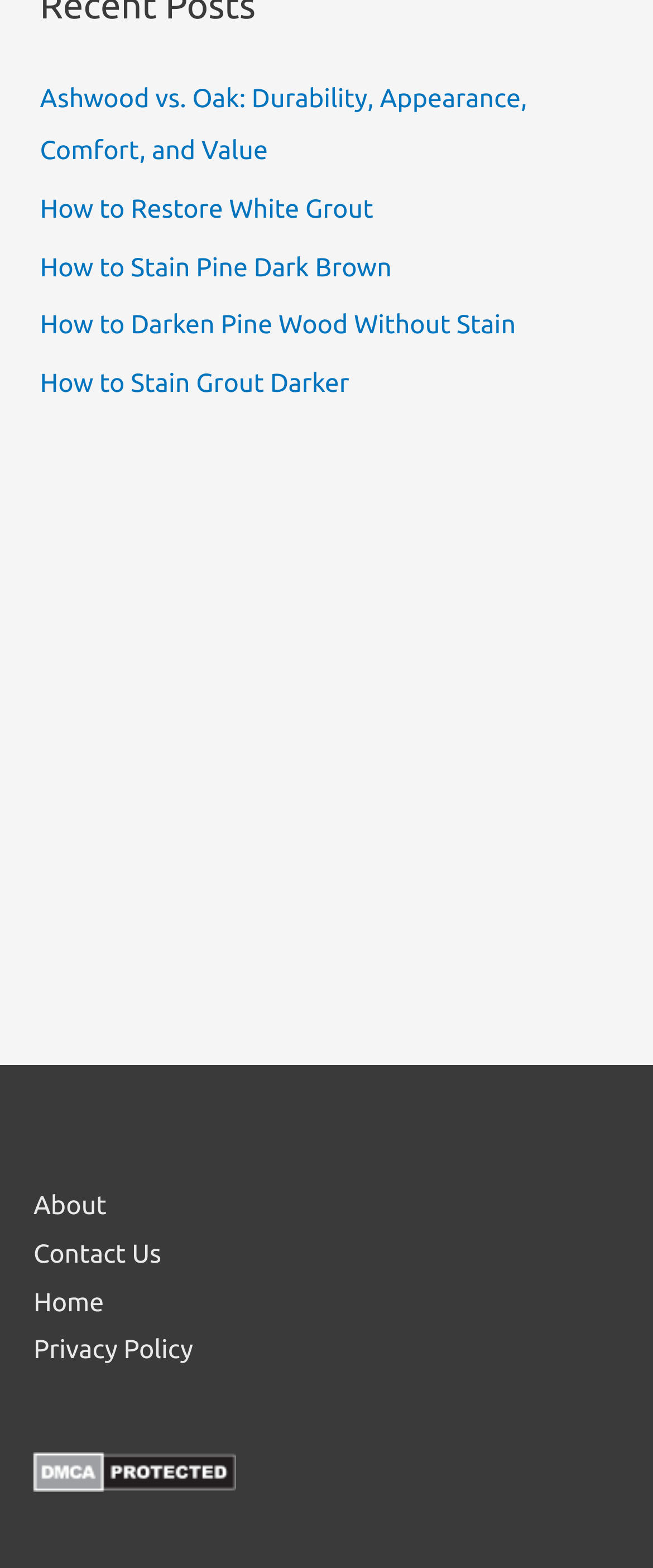Using the provided element description: "How to Restore White Grout", determine the bounding box coordinates of the corresponding UI element in the screenshot.

[0.061, 0.124, 0.572, 0.142]